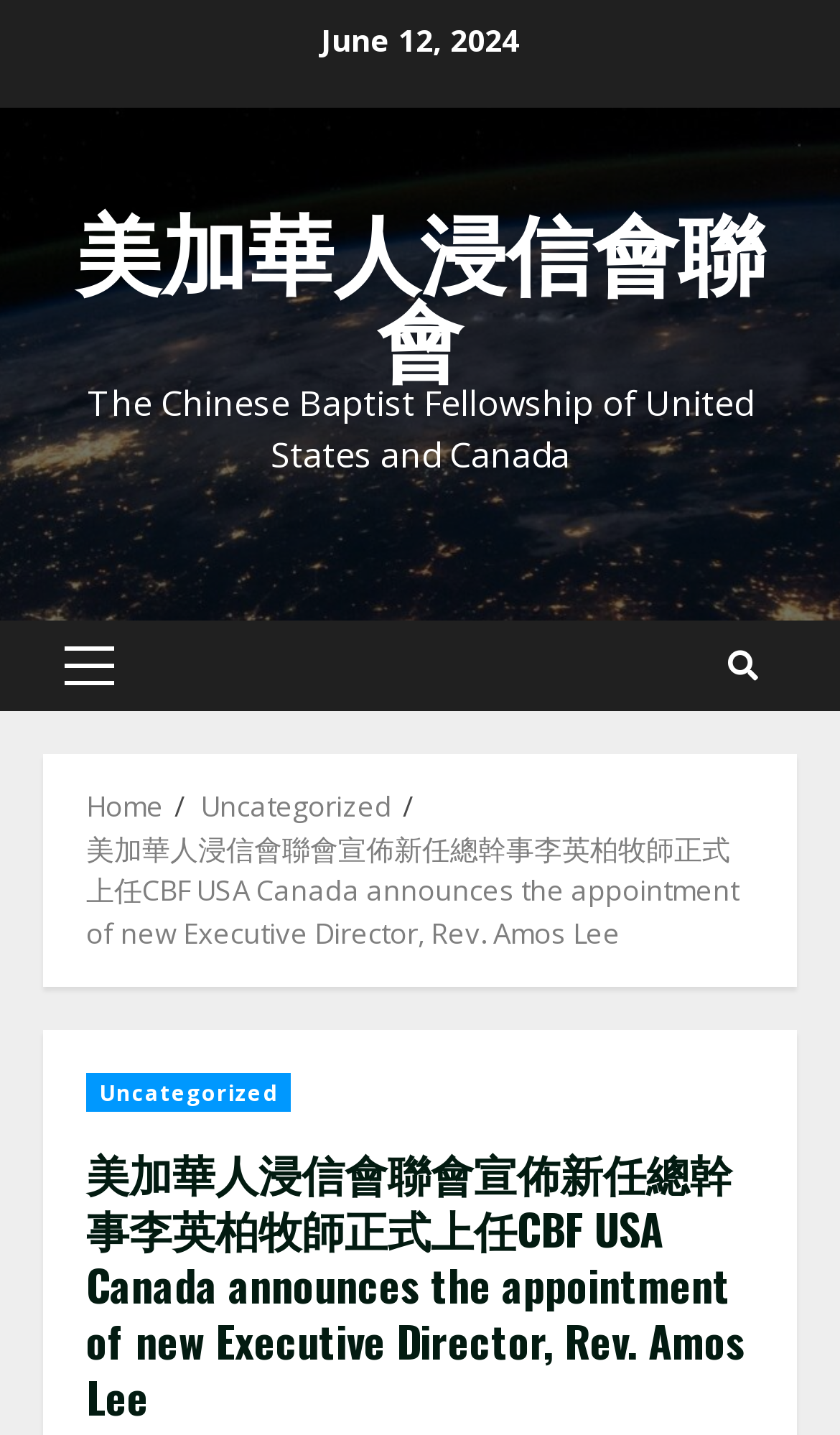Please locate and retrieve the main header text of the webpage.

美加華人浸信會聯會宣佈新任總幹事李英柏牧師正式上任CBF USA Canada announces the appointment of new Executive Director, Rev. Amos Lee